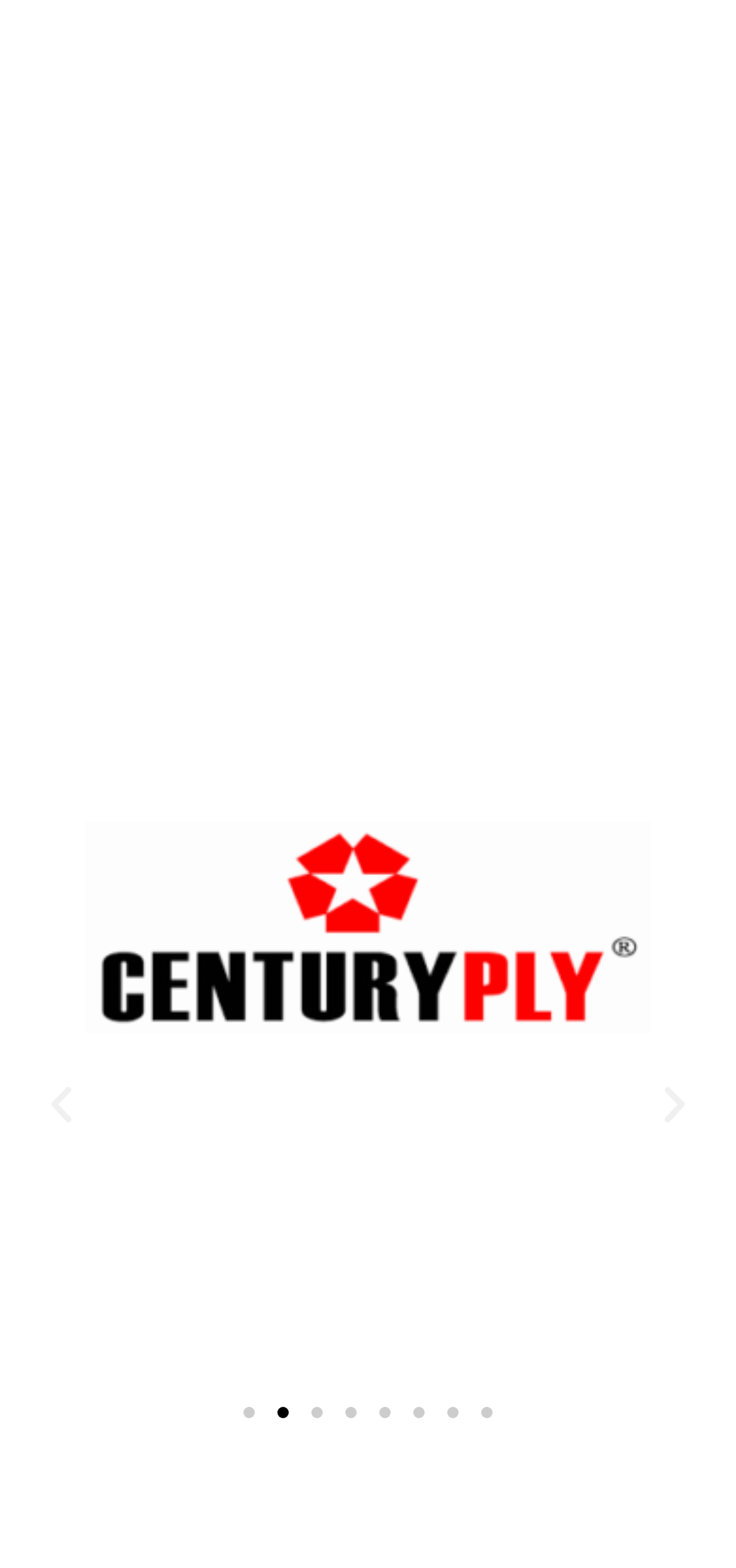Can you determine the bounding box coordinates of the area that needs to be clicked to fulfill the following instruction: "go to next slide"?

[0.885, 0.69, 0.949, 0.72]